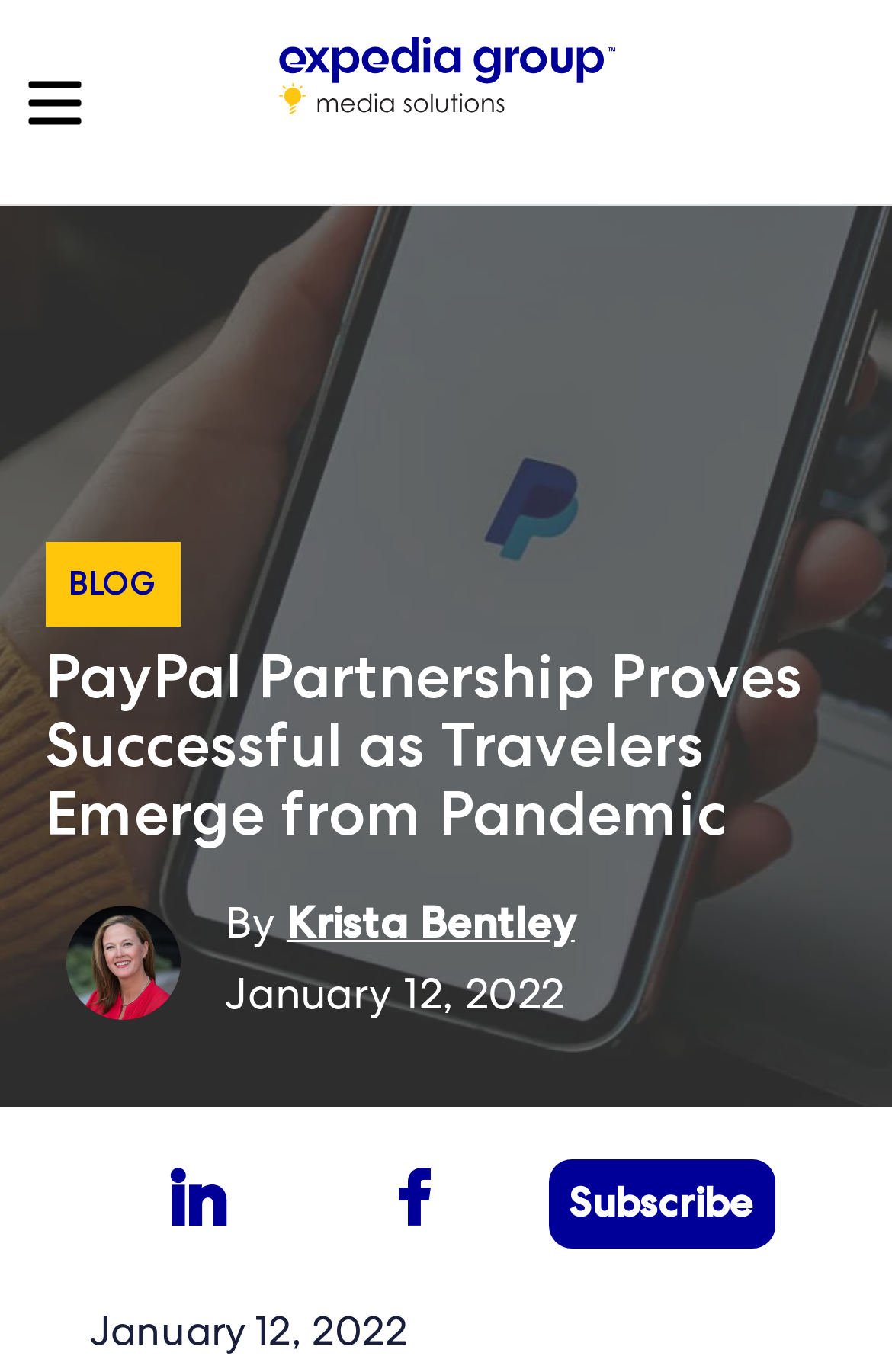Please find the bounding box for the UI element described by: "parent_node: Expedia Group Media Solutions".

[0.312, 0.027, 0.688, 0.084]